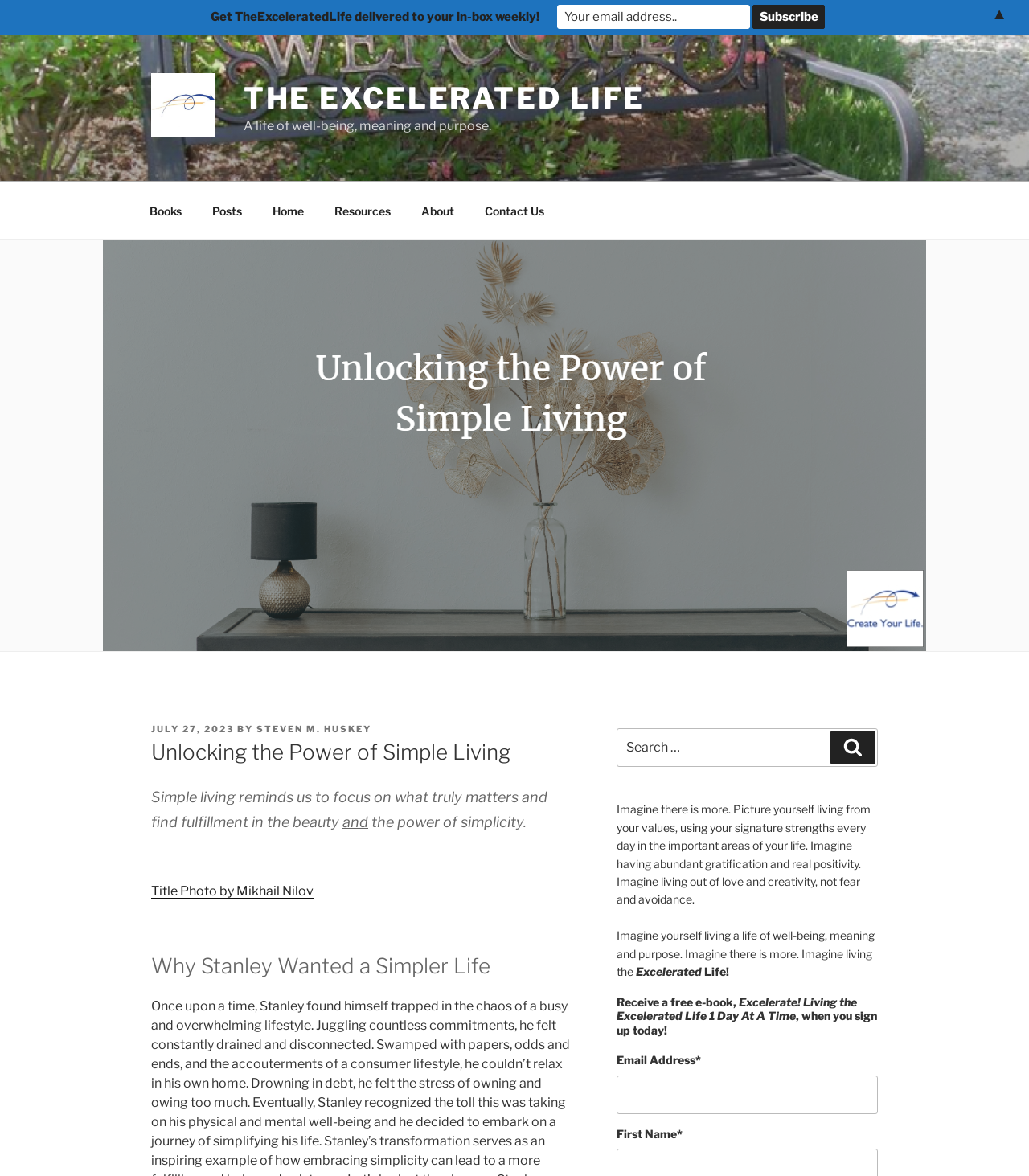How many navigation menu items are there?
Based on the screenshot, give a detailed explanation to answer the question.

I counted the number of link elements within the navigation element with the text 'Top Menu', which are 'Books', 'Posts', 'Home', 'Resources', 'About', and 'Contact Us', totaling 6 navigation menu items.